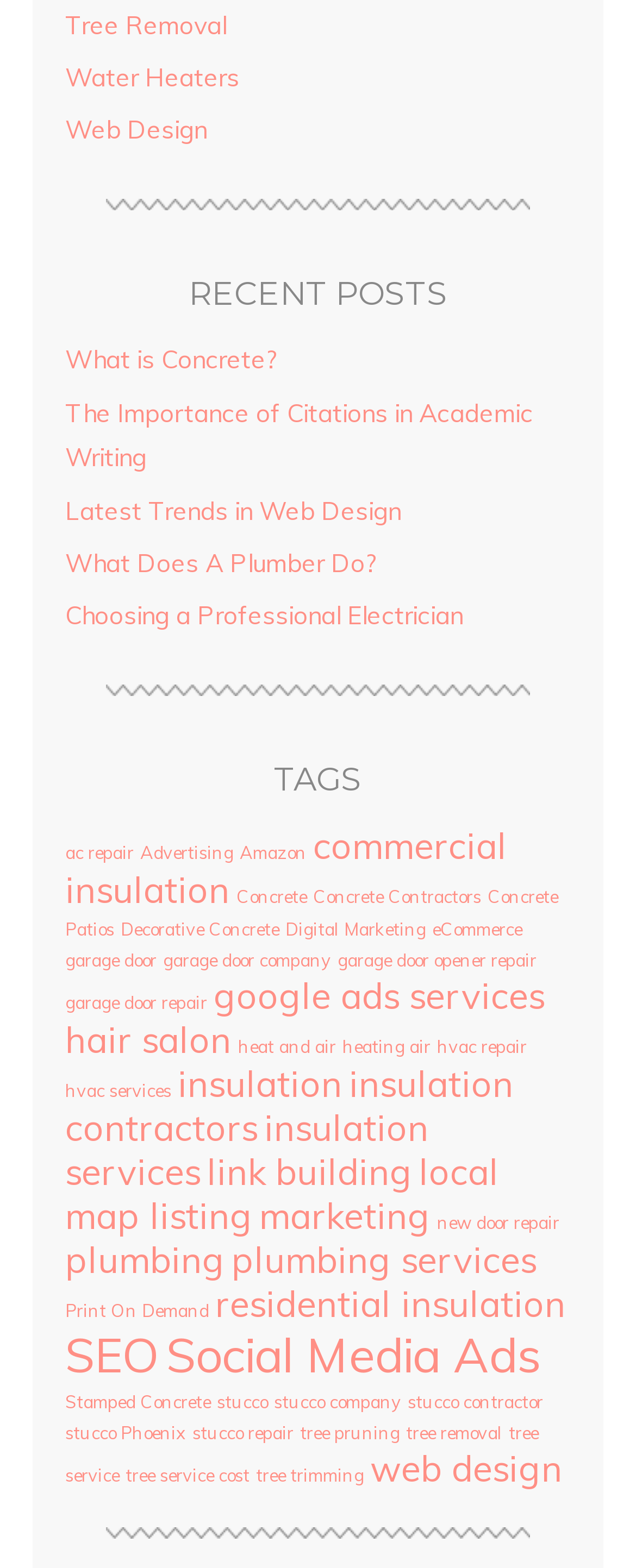How many links are under the 'TAGS' heading?
Use the information from the screenshot to give a comprehensive response to the question.

I counted the number of links under the 'TAGS' heading, starting from 'ac repair (1 item)' to 'web design (2 items)'. There are 49 links in total.